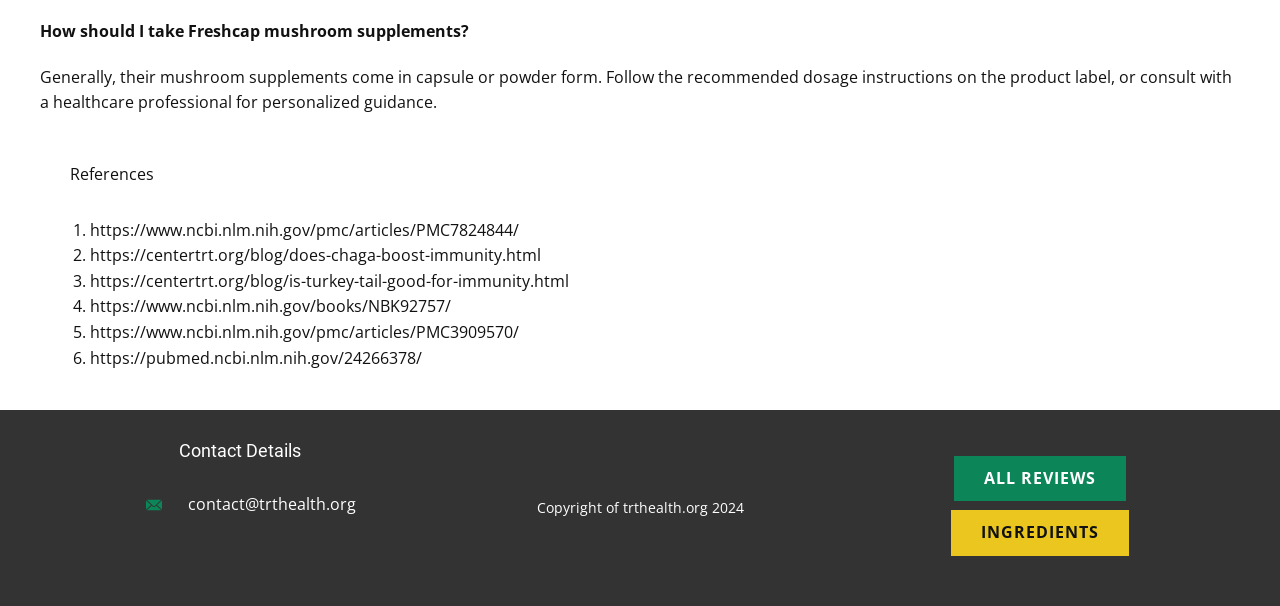Provide the bounding box coordinates of the HTML element described by the text: "All Reviews". The coordinates should be in the format [left, top, right, bottom] with values between 0 and 1.

[0.745, 0.752, 0.88, 0.827]